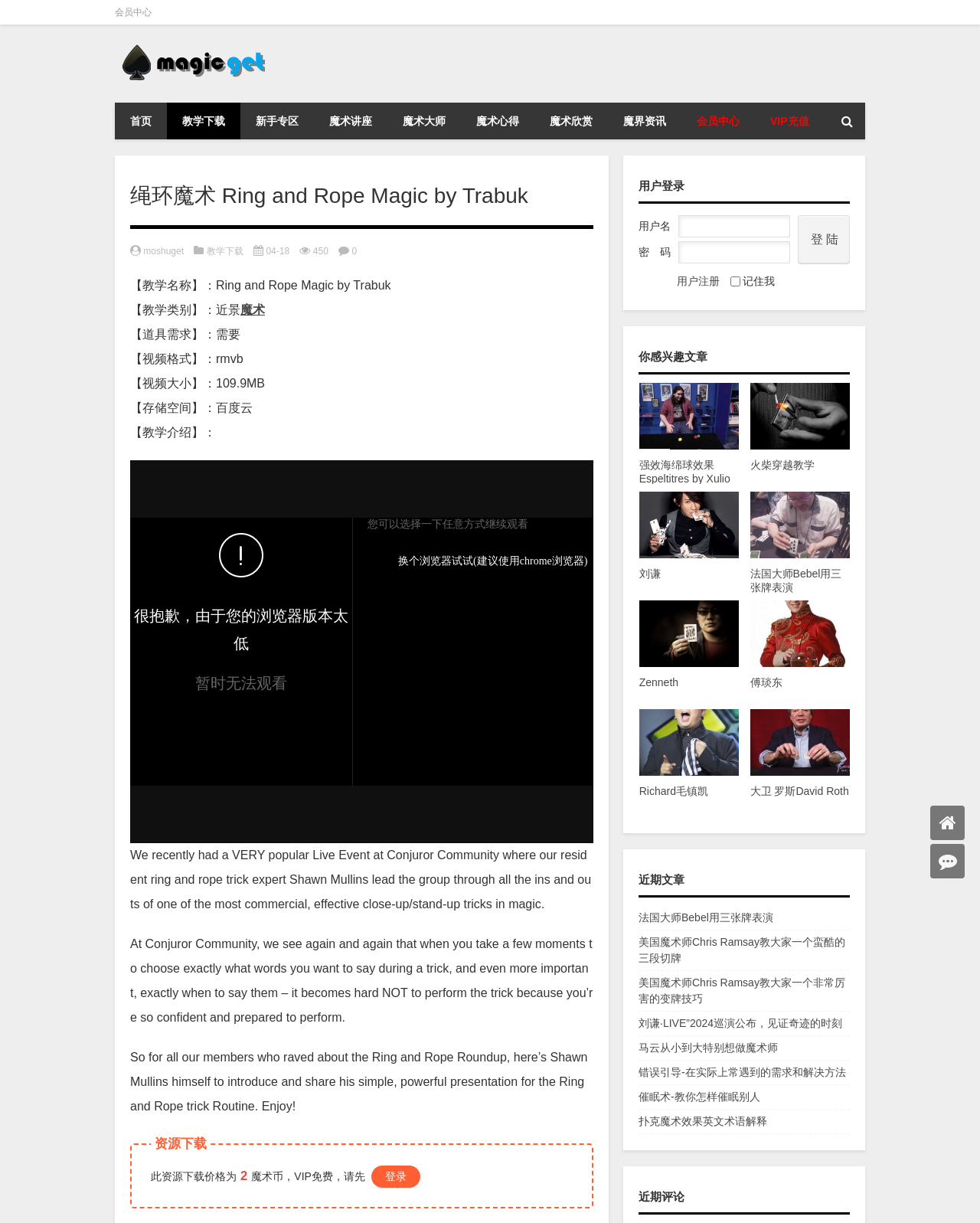What is the size of the video?
Give a thorough and detailed response to the question.

The webpage lists the video size as '【视频大小】：109.9MB', indicating that the video is 109.9MB in size.